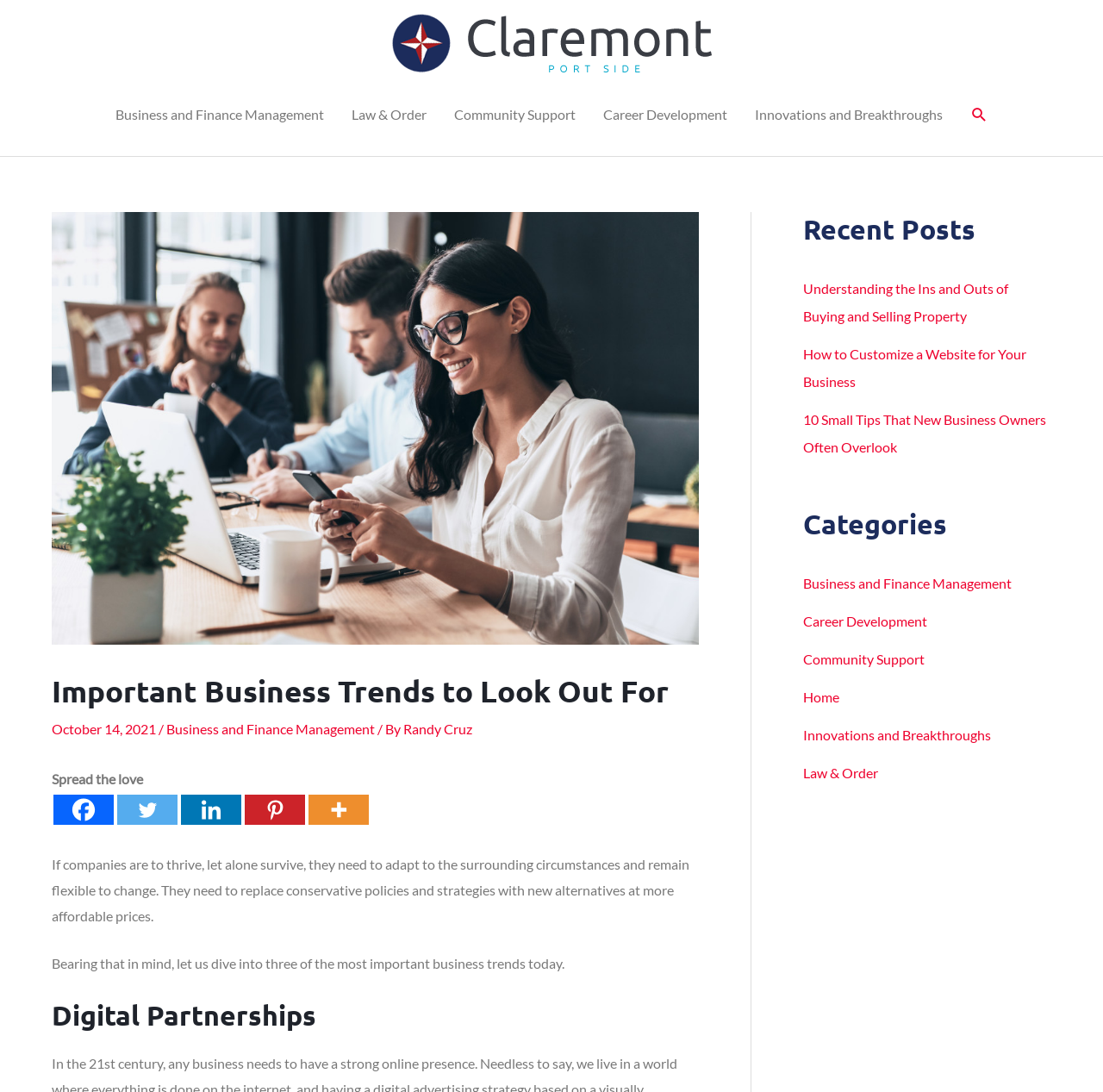Could you determine the bounding box coordinates of the clickable element to complete the instruction: "Click on the link to read about Business and Finance Management"? Provide the coordinates as four float numbers between 0 and 1, i.e., [left, top, right, bottom].

[0.092, 0.08, 0.306, 0.13]